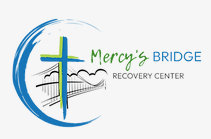Please answer the following question using a single word or phrase: 
What is the font style of 'RECOVERY CENTER'?

Clear, bold font